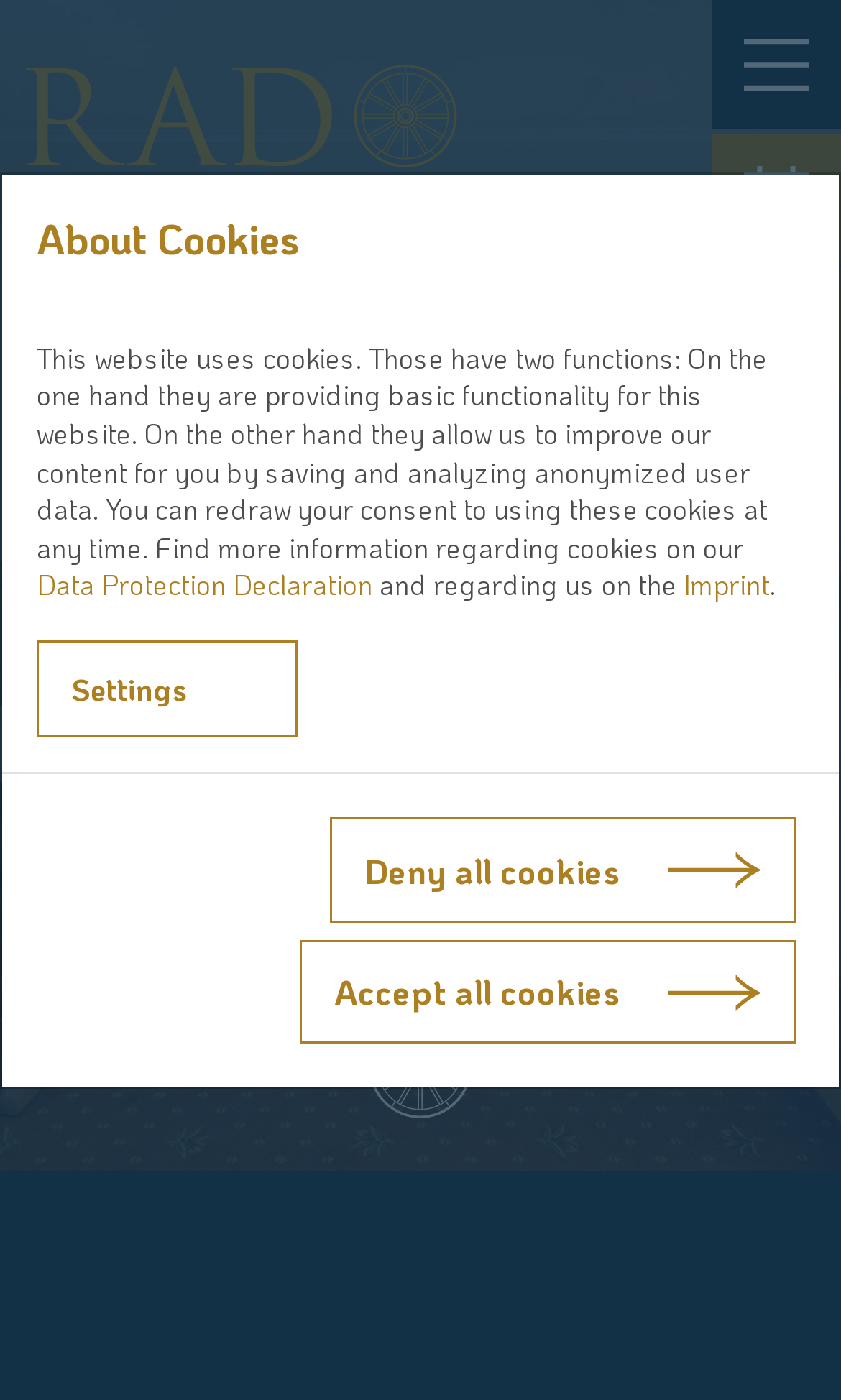Provide a brief response to the question below using one word or phrase:
What is the function of the 'Settings' button?

To control cookie settings